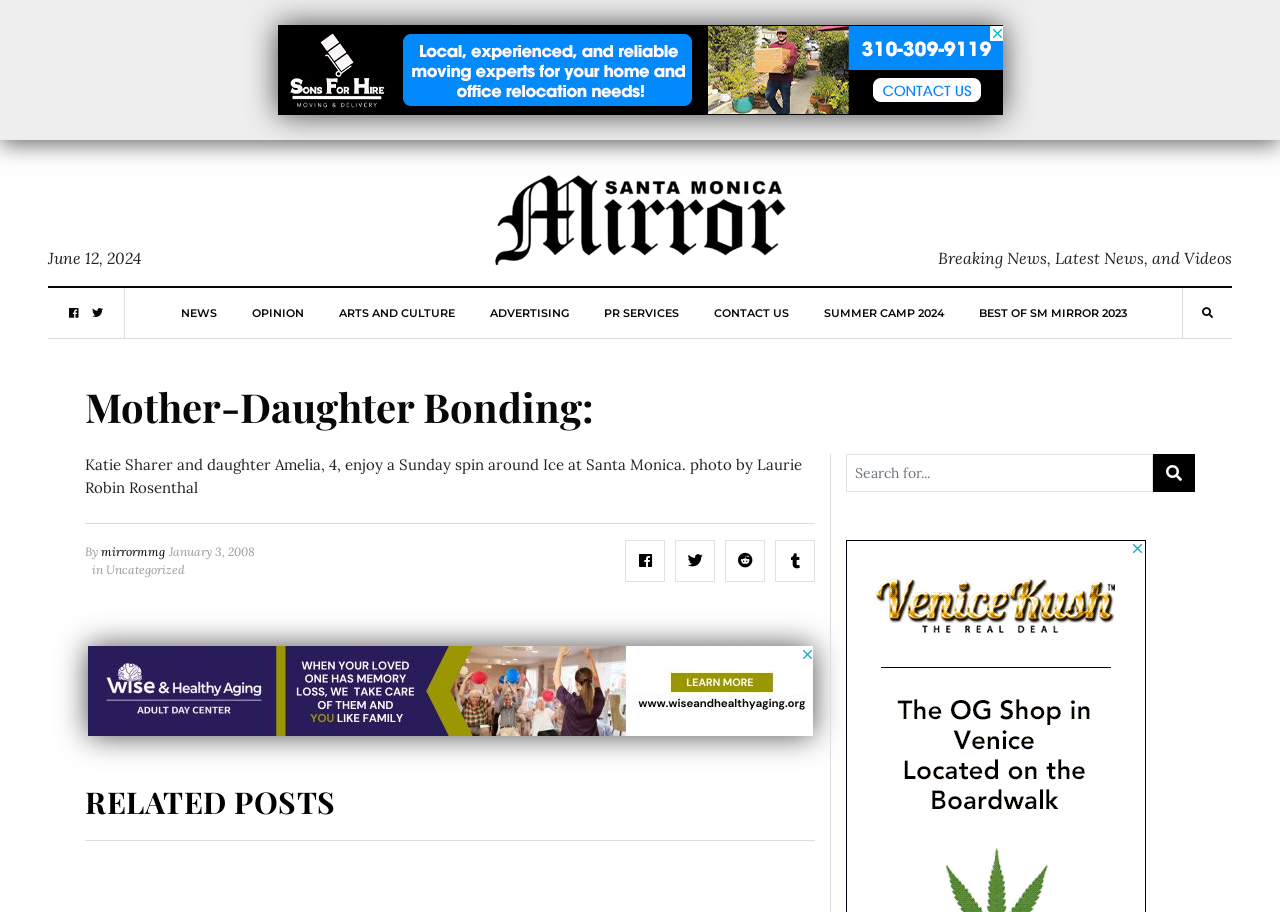Could you specify the bounding box coordinates for the clickable section to complete the following instruction: "Click the 'SM Mirror' image"?

[0.383, 0.188, 0.617, 0.296]